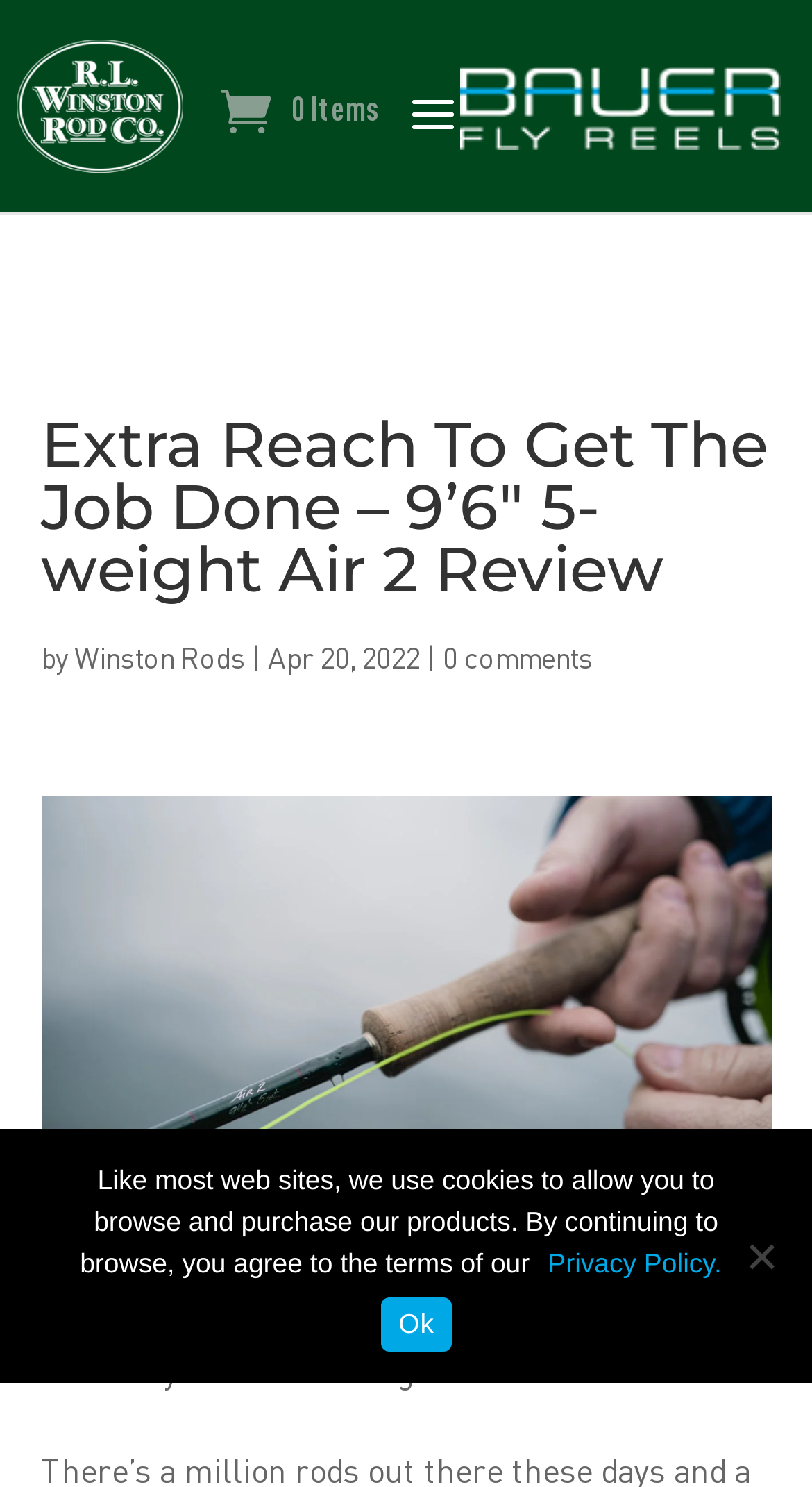Provide a brief response in the form of a single word or phrase:
What is the date of the review?

Apr 20, 2022